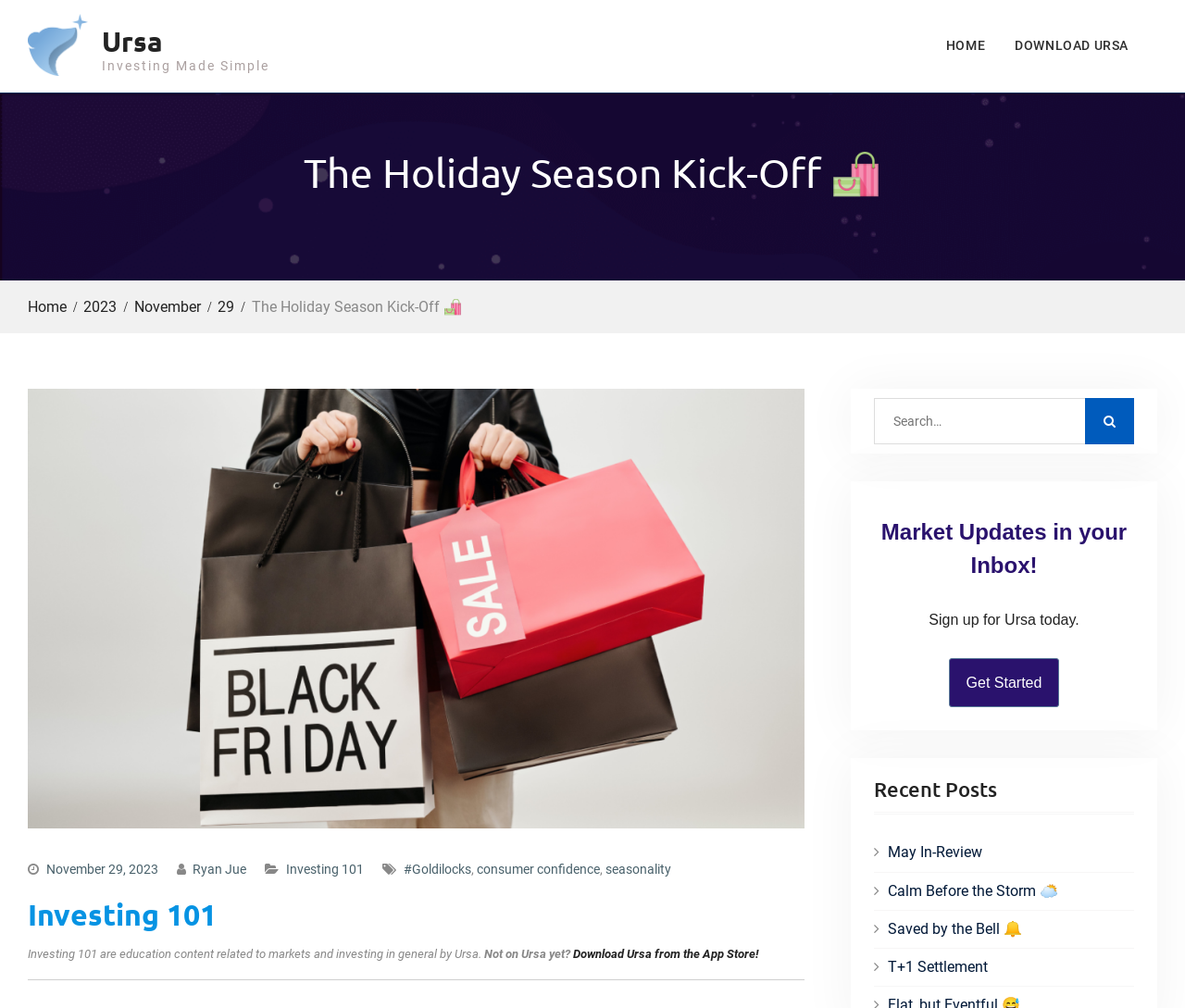Please identify the bounding box coordinates of the element I should click to complete this instruction: 'Get started with Ursa'. The coordinates should be given as four float numbers between 0 and 1, like this: [left, top, right, bottom].

[0.8, 0.652, 0.894, 0.701]